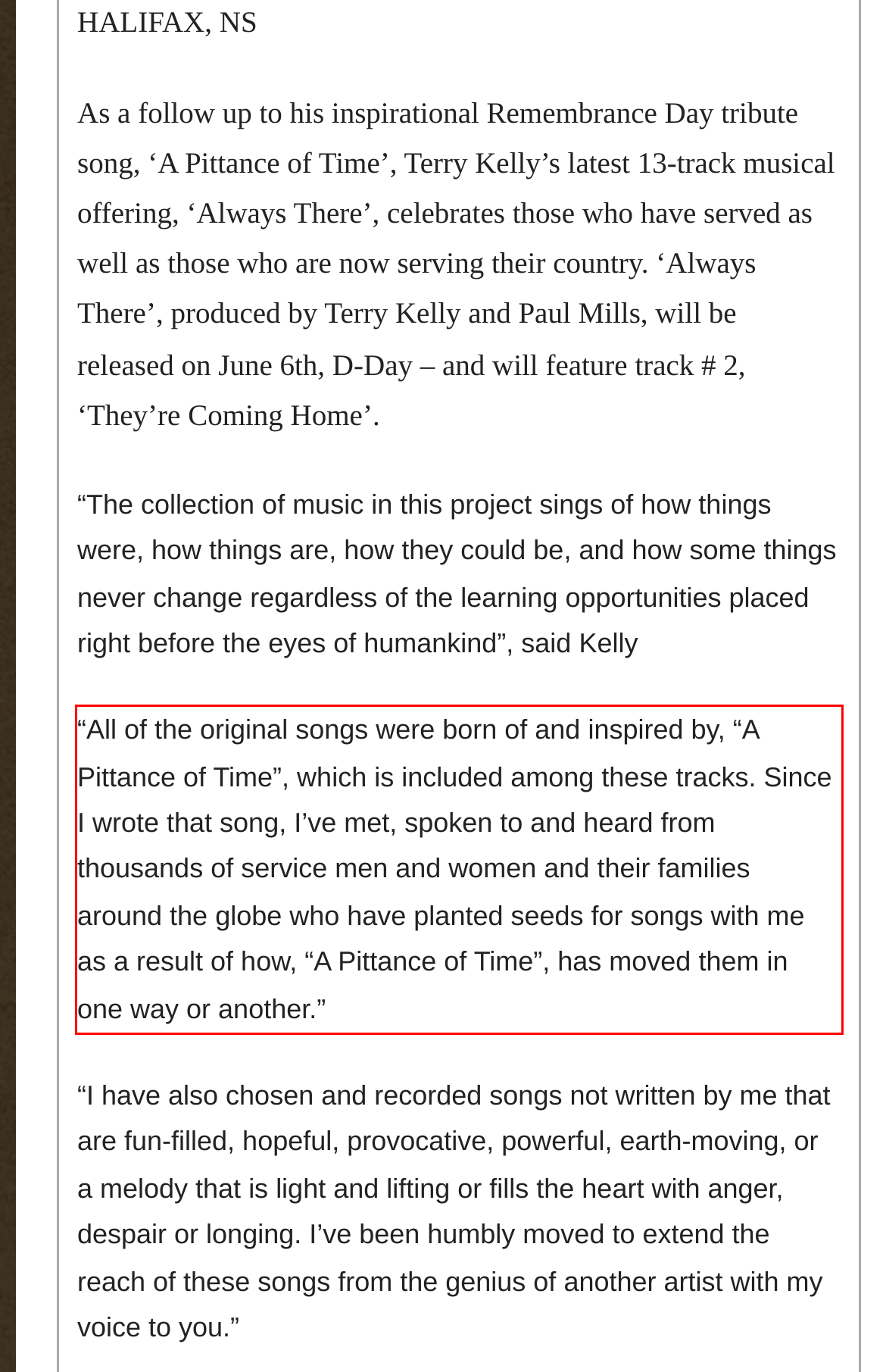Please perform OCR on the UI element surrounded by the red bounding box in the given webpage screenshot and extract its text content.

“All of the original songs were born of and inspired by, “A Pittance of Time”, which is included among these tracks. Since I wrote that song, I’ve met, spoken to and heard from thousands of service men and women and their families around the globe who have planted seeds for songs with me as a result of how, “A Pittance of Time”, has moved them in one way or another.”